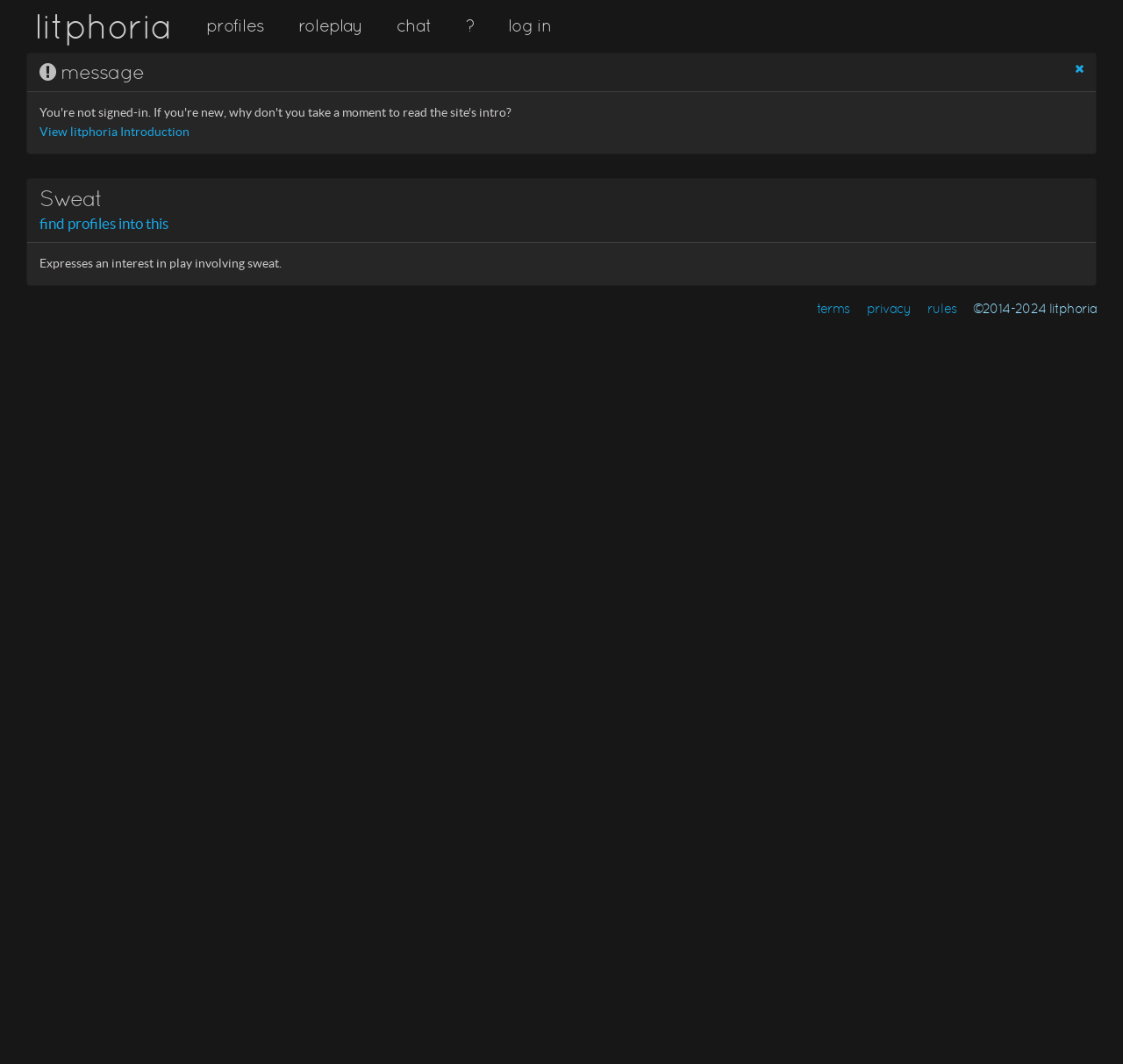For the following element description, predict the bounding box coordinates in the format (top-left x, top-left y, bottom-right x, bottom-right y). All values should be floating point numbers between 0 and 1. Description: Publisher's Version

None